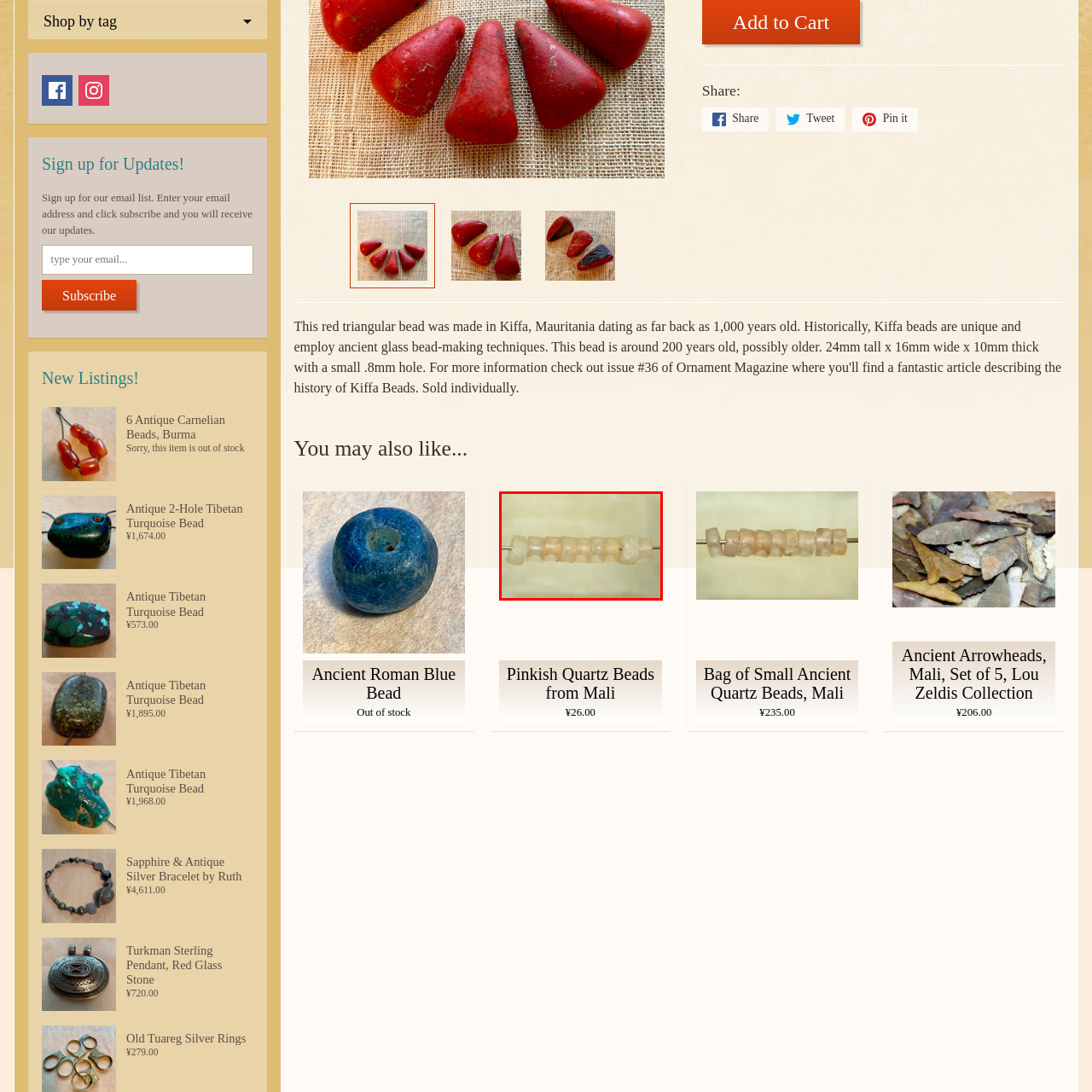Craft a detailed explanation of the image surrounded by the red outline.

The image prominently features a series of delicate, handcrafted beads, each showcasing a unique translucent quality that reflects a soft, warm palette. These beads, lined neatly on a thin wire, display subtle variations in color and texture, ranging from light peach to frosted white. Their smooth surfaces and gentle curves suggest meticulous craftsmanship, likely intended for use in jewelry making or as decorative elements. This particular style of bead is reminiscent of traditional artifacts, evoking a sense of history and cultural significance. The overall aesthetic is elegant, capturing the viewer's attention with its simplicity and charm, making these beads an exquisite choice for artisans and collectors alike.